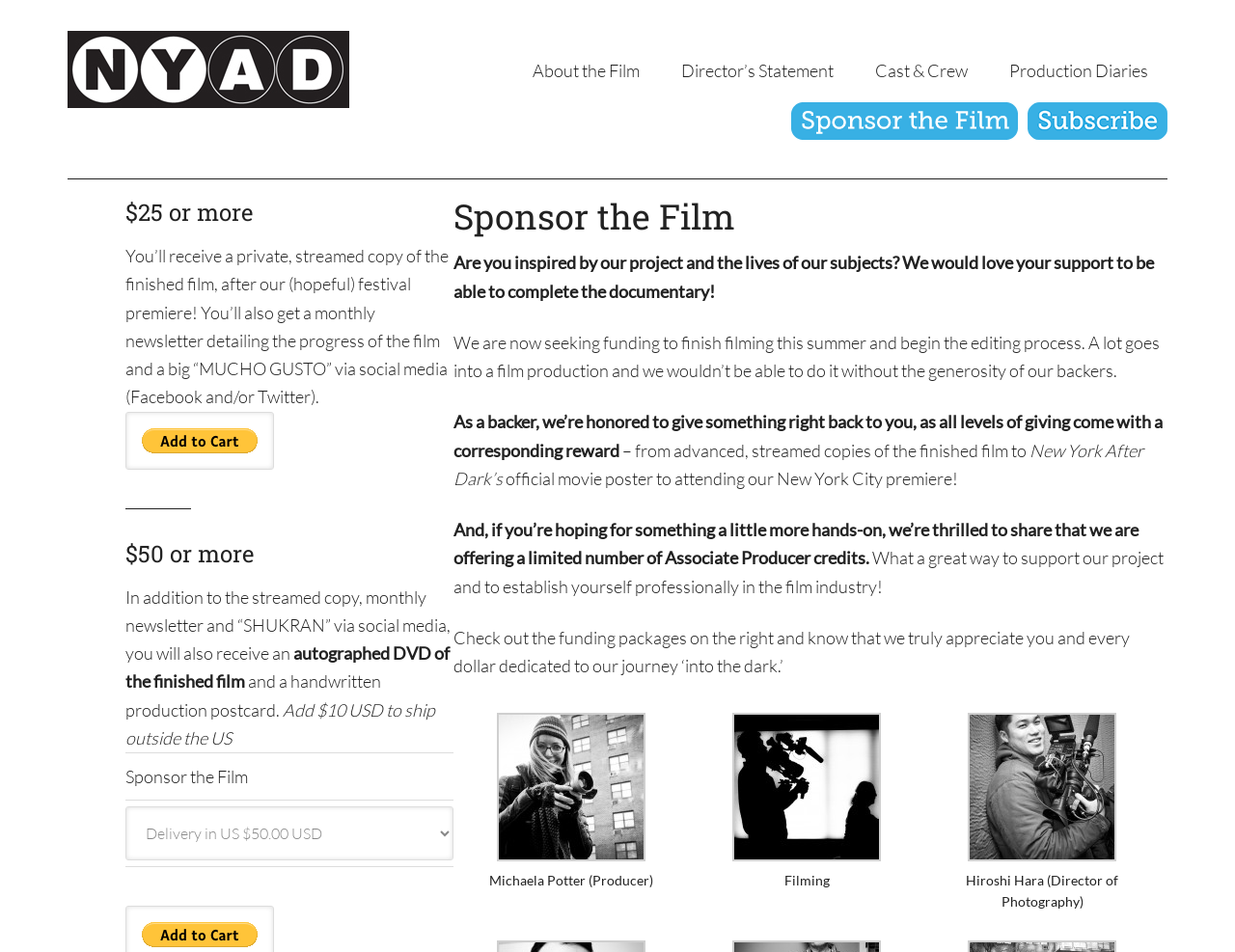Please determine the bounding box coordinates of the section I need to click to accomplish this instruction: "Click on 'About the Film' link".

[0.416, 0.041, 0.534, 0.107]